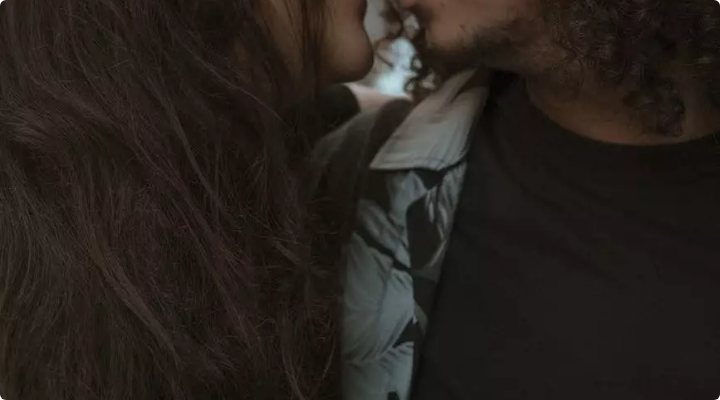Give a one-word or short phrase answer to this question: 
What is the mood conveyed by the image?

Affection and warmth